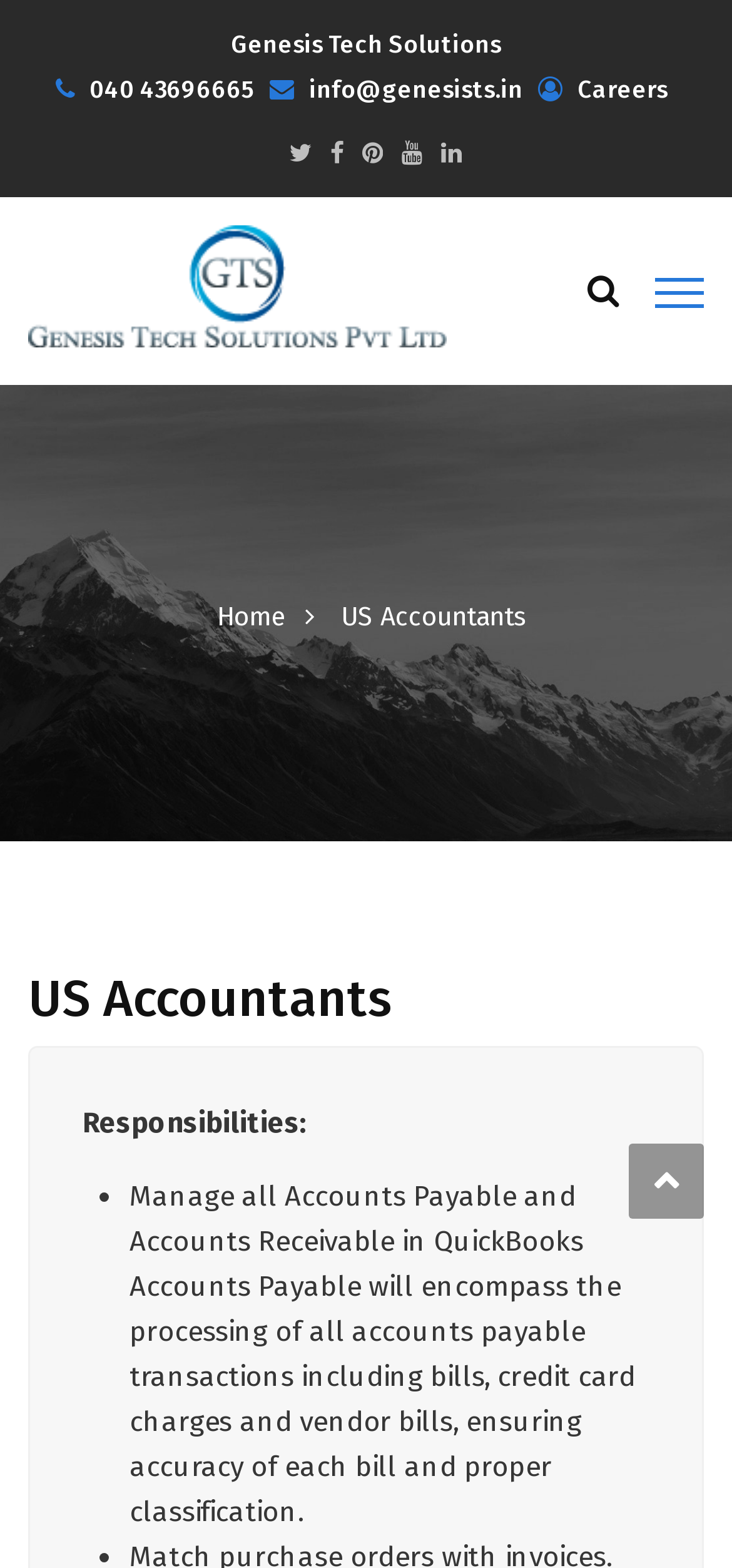Identify the bounding box coordinates of the region that should be clicked to execute the following instruction: "Visit Genesis Tech Solutions Pvt.Ltd website".

[0.038, 0.171, 0.61, 0.192]